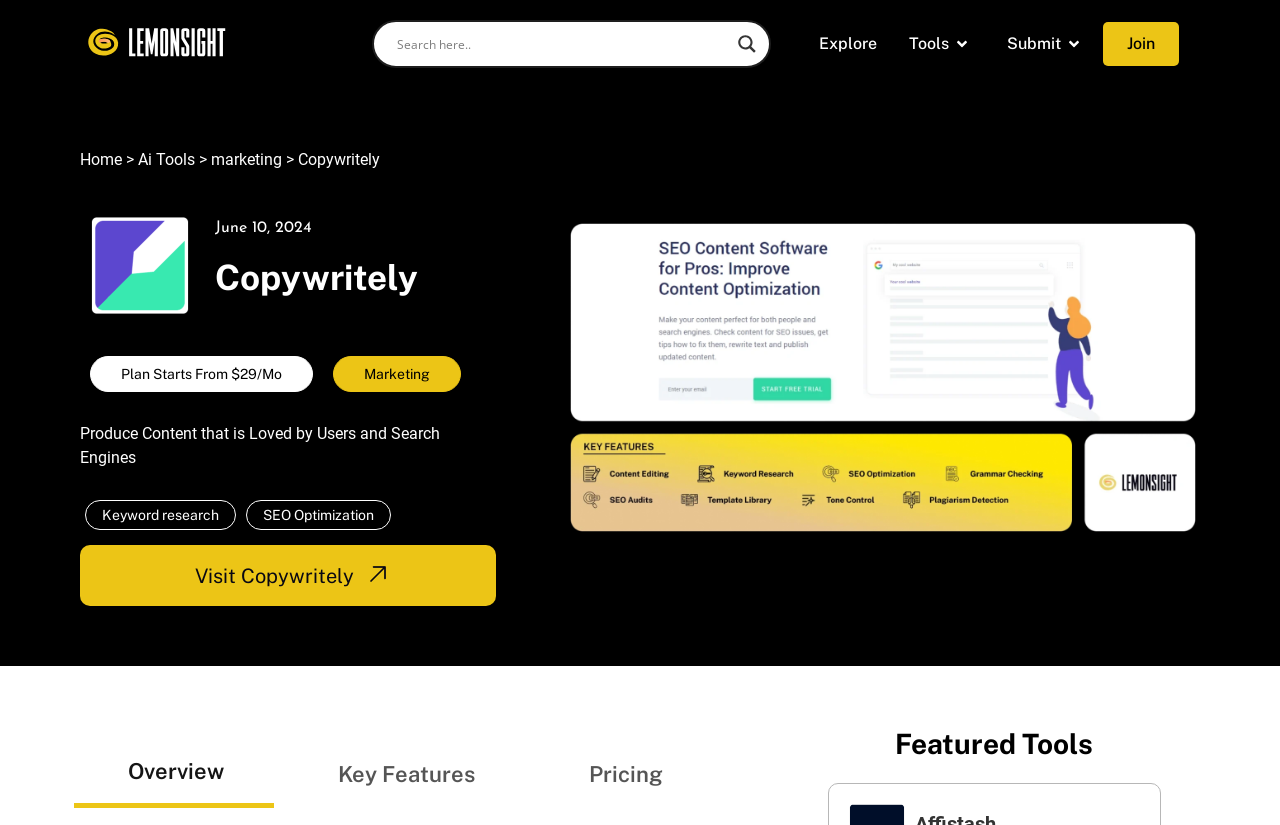Answer the question below using just one word or a short phrase: 
How many links are there in the 'breadcrumbs' navigation?

4